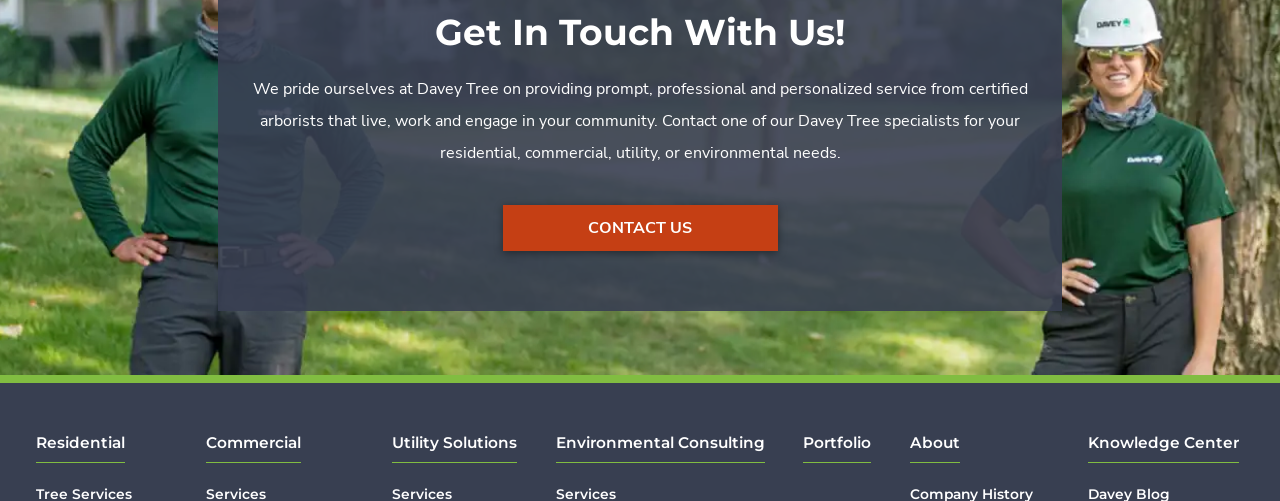What is the purpose of the 'CONTACT US' button? Observe the screenshot and provide a one-word or short phrase answer.

to encourage immediate engagement